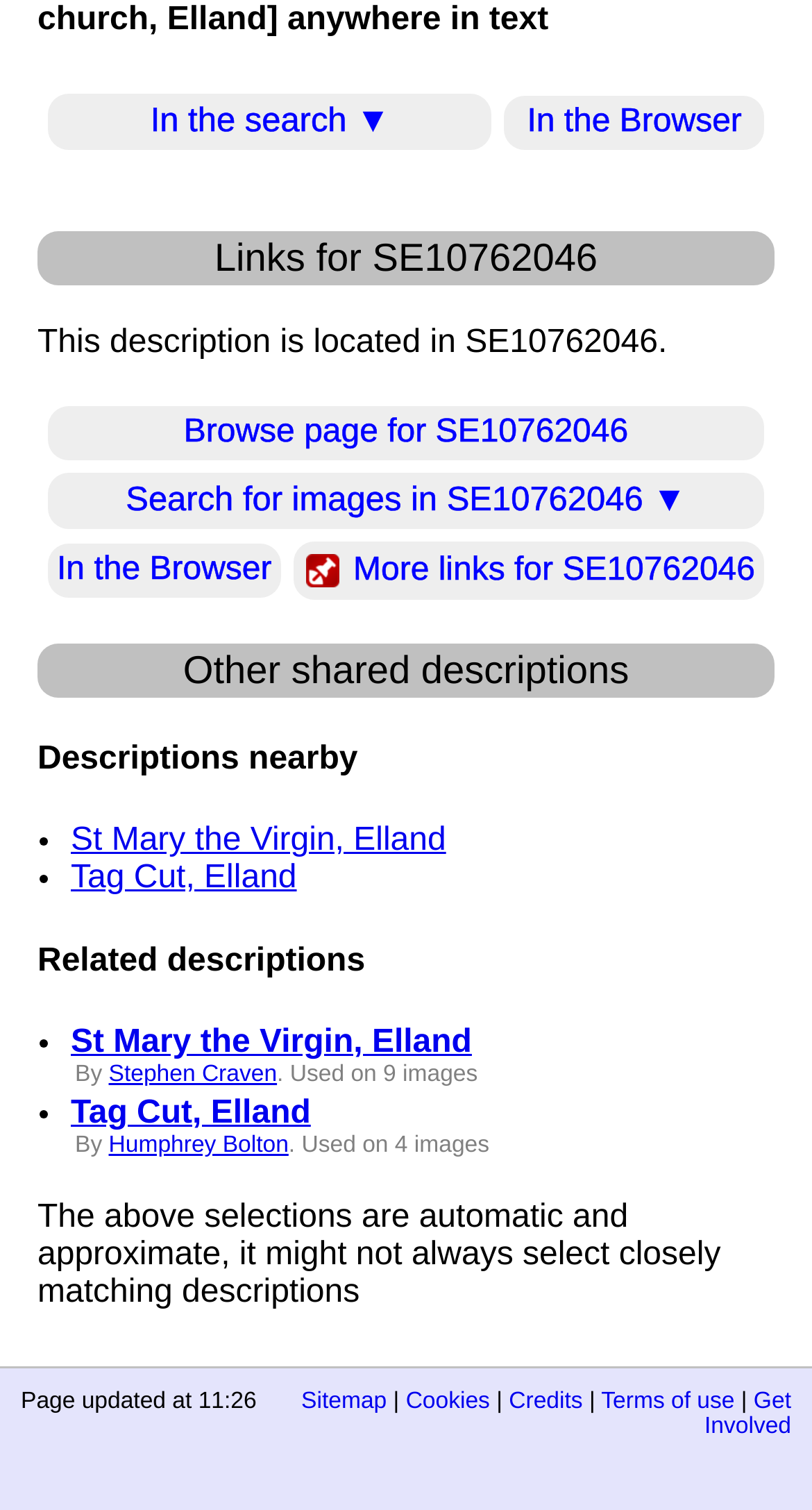What is the name of the page being browsed?
Answer the question with just one word or phrase using the image.

SE10762046